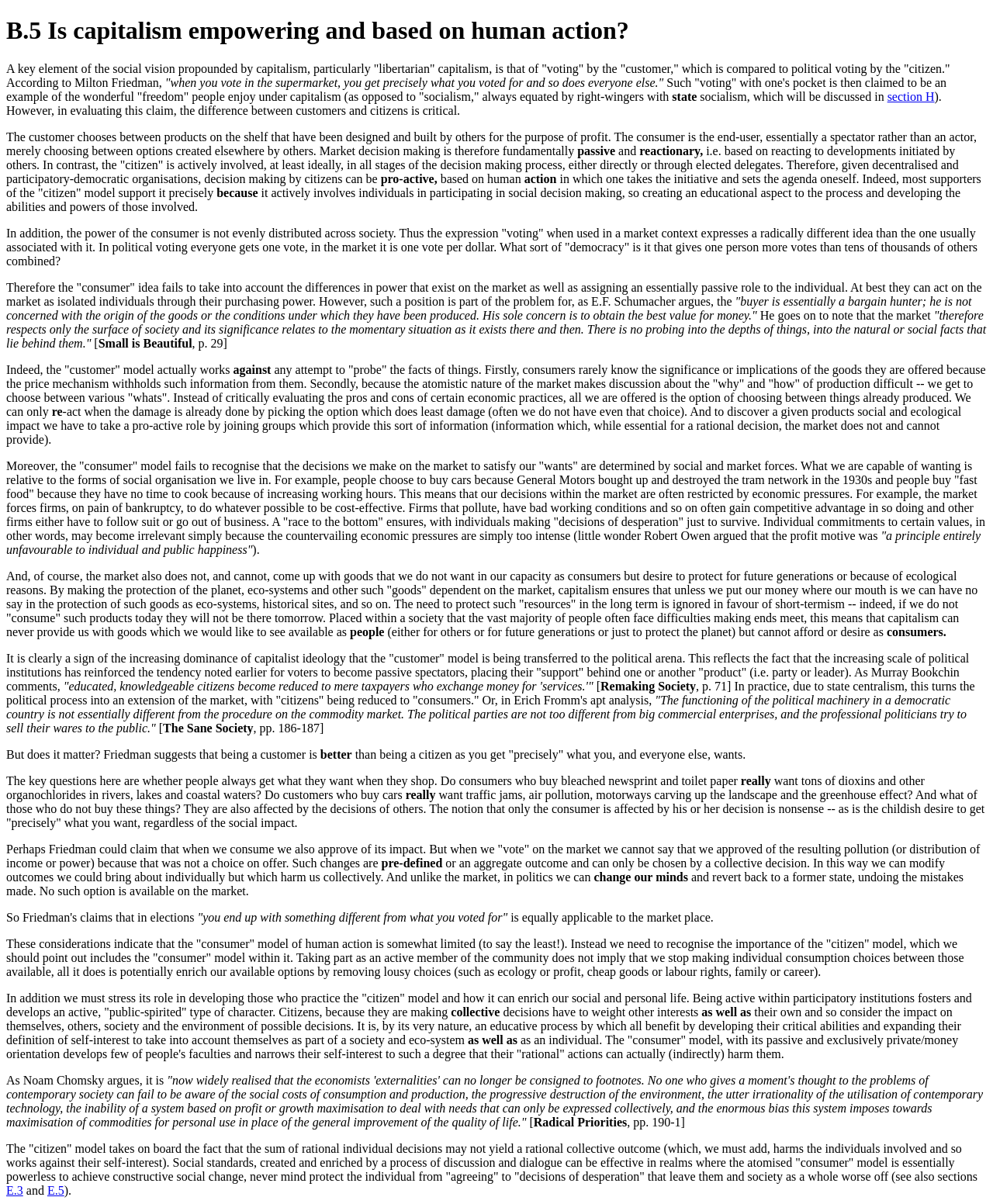What is the alternative to the 'customer' model?
Please respond to the question with as much detail as possible.

The webpage presents the 'citizen' model as an alternative to the 'customer' model, where individuals are actively involved in the decision-making process, considering the collective well-being and the impact of their decisions on society and the environment.